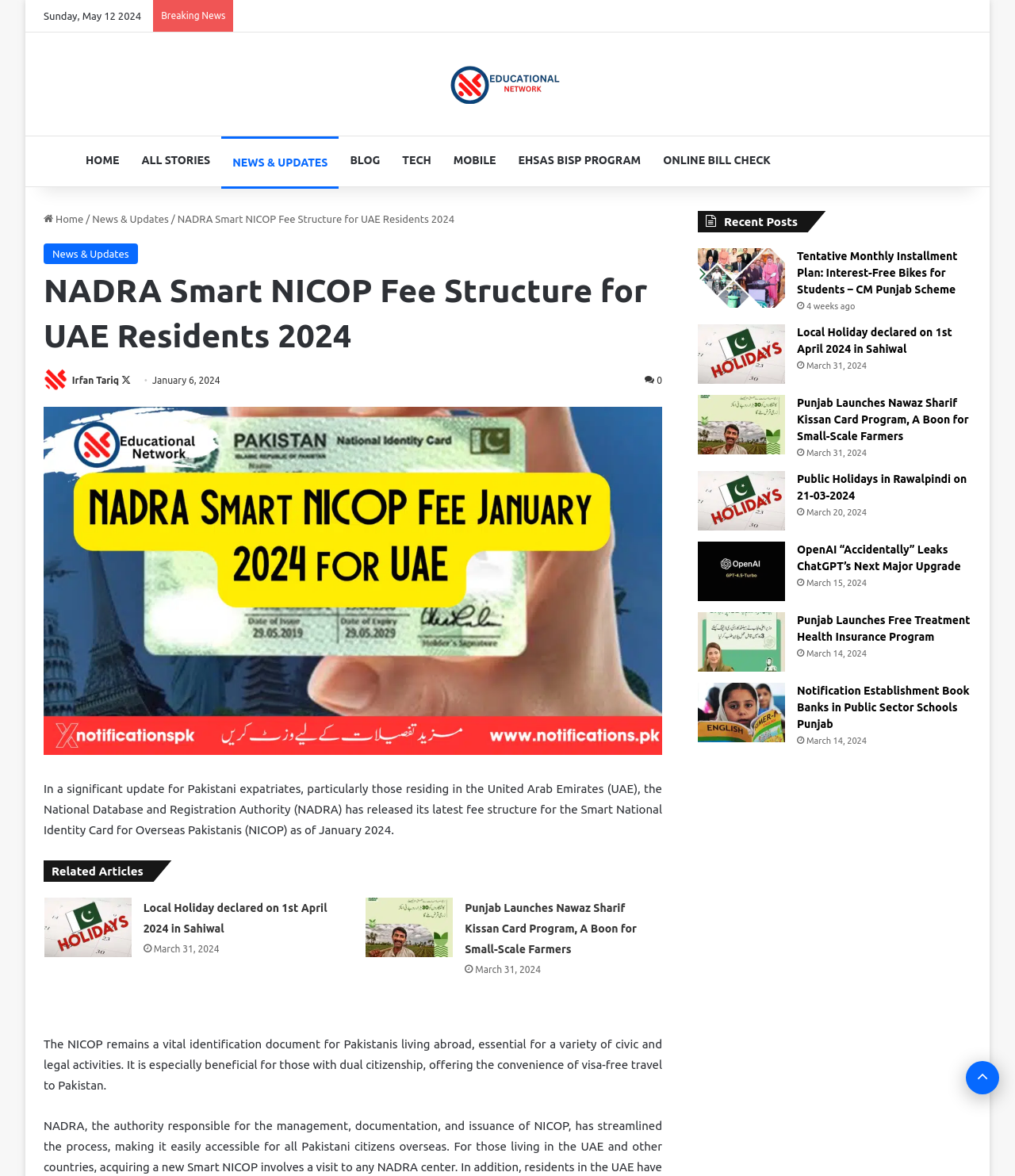Specify the bounding box coordinates of the element's area that should be clicked to execute the given instruction: "Check 'Recent Posts'". The coordinates should be four float numbers between 0 and 1, i.e., [left, top, right, bottom].

[0.713, 0.183, 0.786, 0.194]